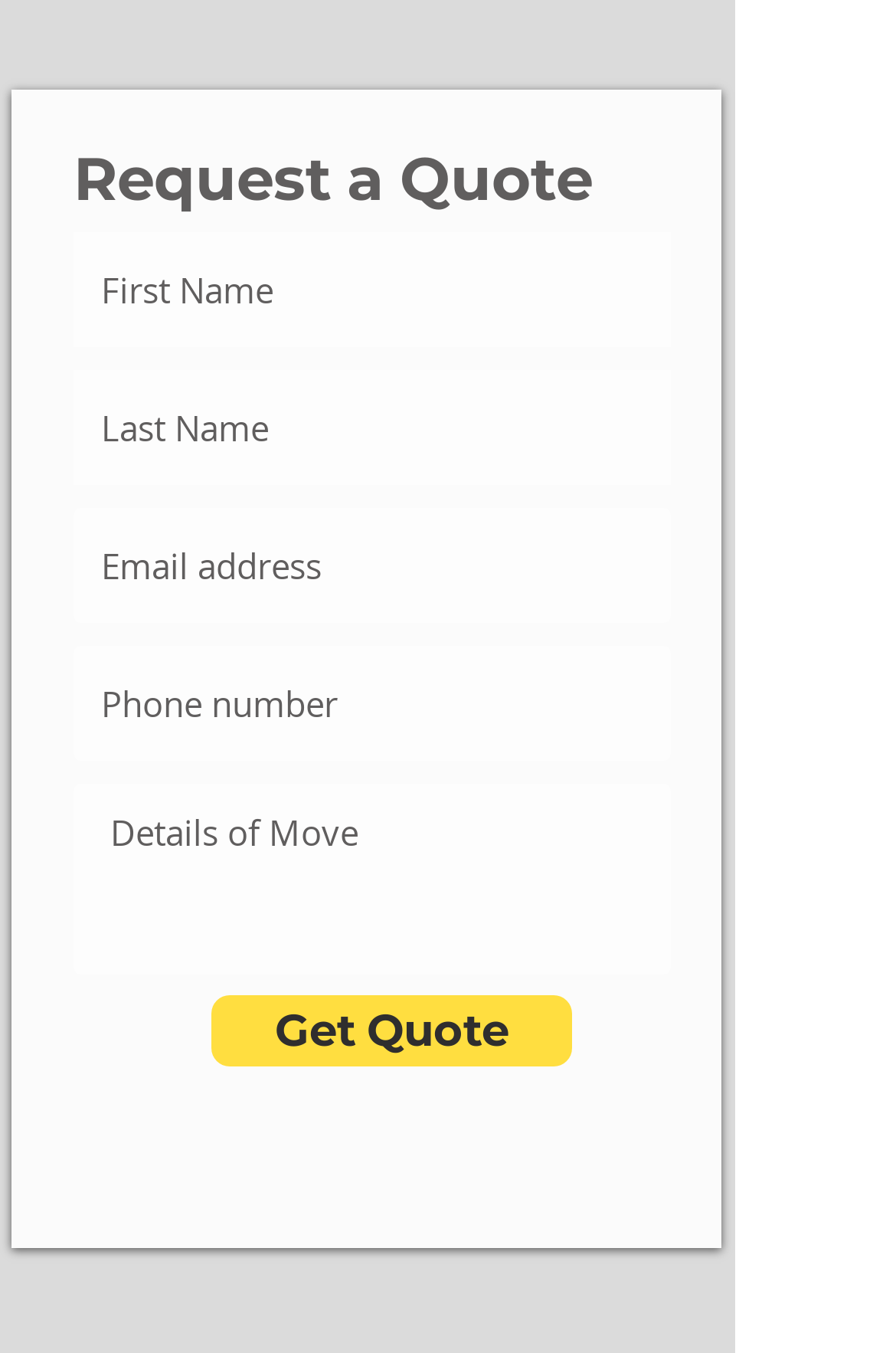Using the format (top-left x, top-left y, bottom-right x, bottom-right y), and given the element description, identify the bounding box coordinates within the screenshot: aria-label="Email address" name="email" placeholder="Email address"

[0.082, 0.375, 0.749, 0.46]